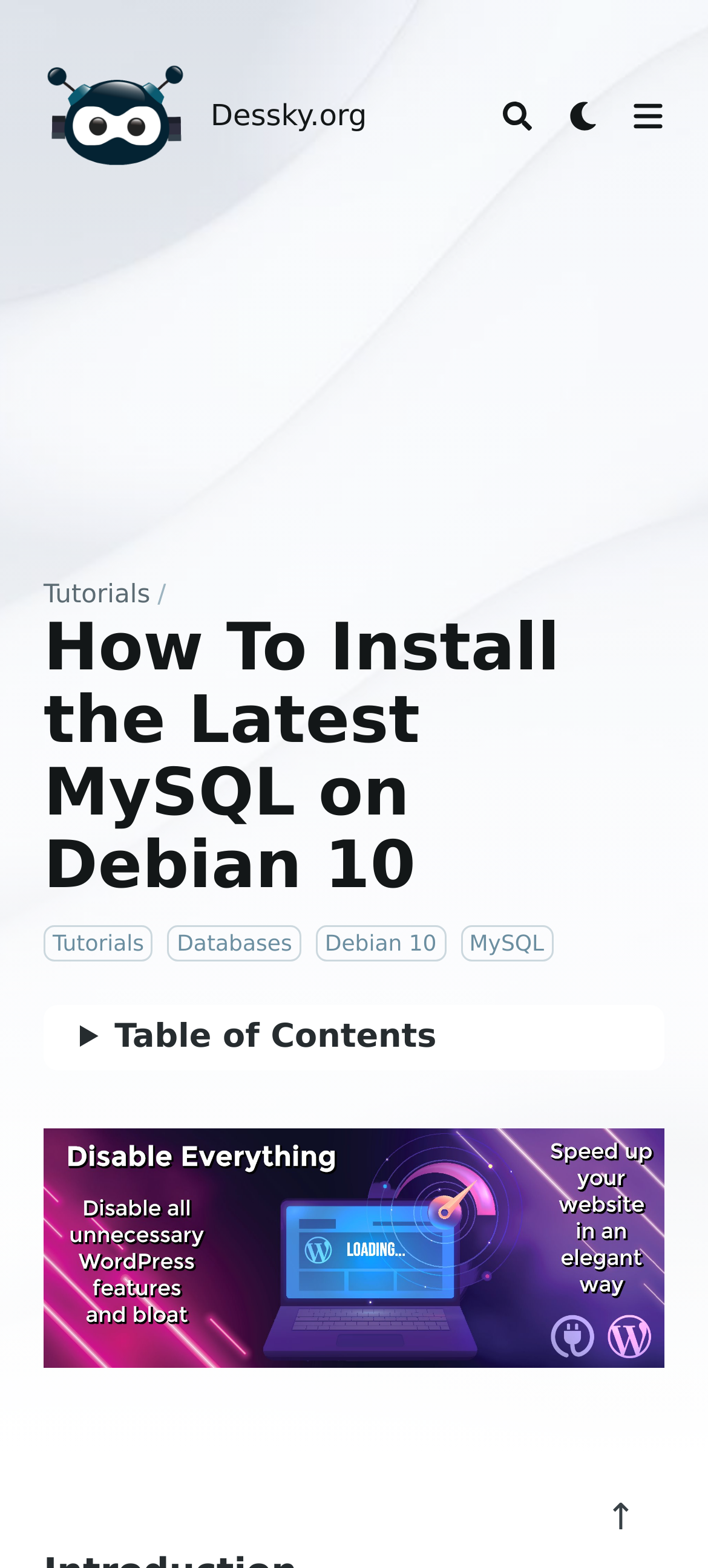Please identify the bounding box coordinates of the element I should click to complete this instruction: 'Download the app'. The coordinates should be given as four float numbers between 0 and 1, like this: [left, top, right, bottom].

None